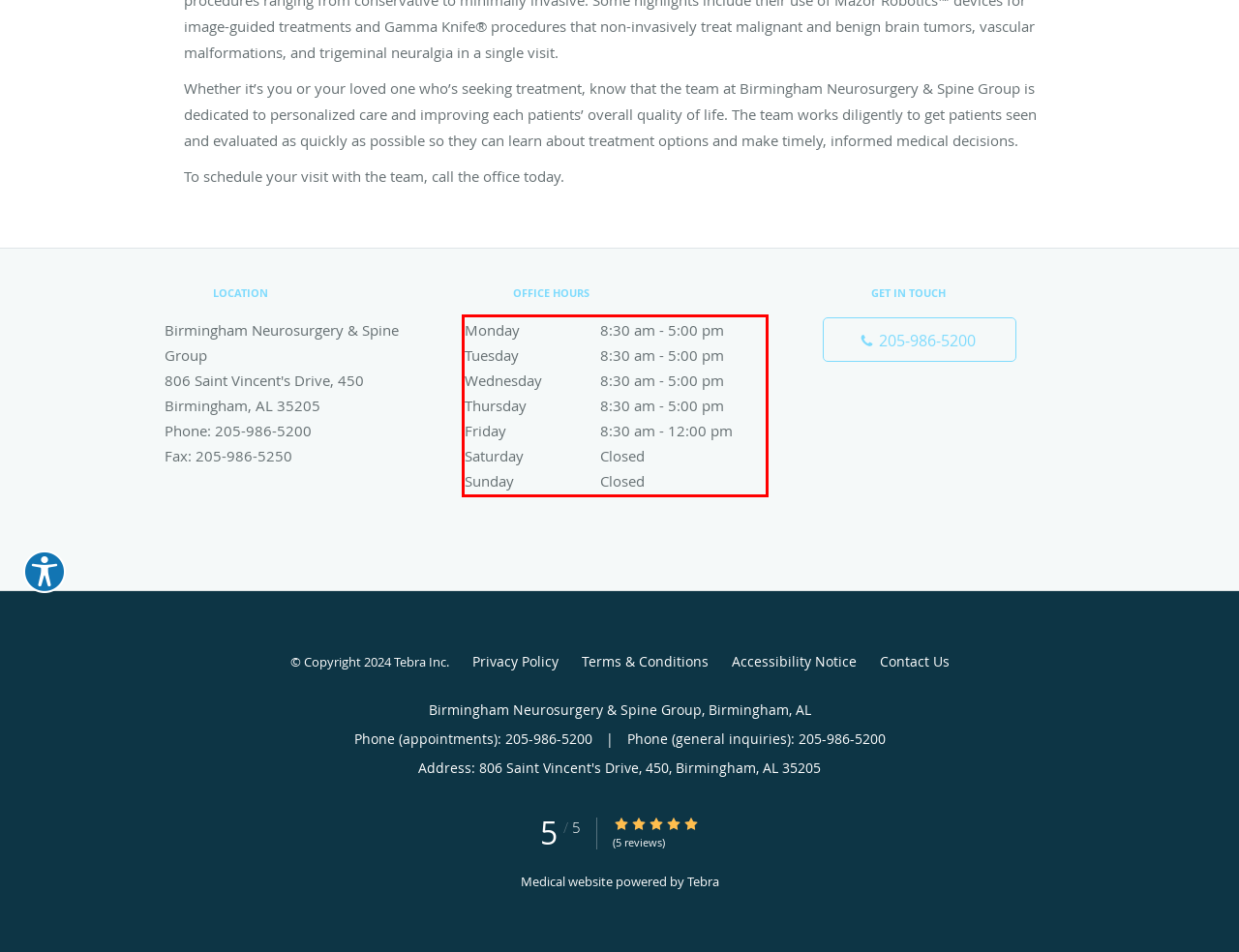Please identify the text within the red rectangular bounding box in the provided webpage screenshot.

Monday 8:30 am - 5:00 pm 8:30 am to 5:00 pm Tuesday 8:30 am - 5:00 pm 8:30 am to 5:00 pm Wednesday 8:30 am - 5:00 pm 8:30 am to 5:00 pm Thursday 8:30 am - 5:00 pm 8:30 am to 5:00 pm Friday 8:30 am - 12:00 pm 8:30 am to 12:00 pm Saturday Closed Closed Sunday Closed Closed